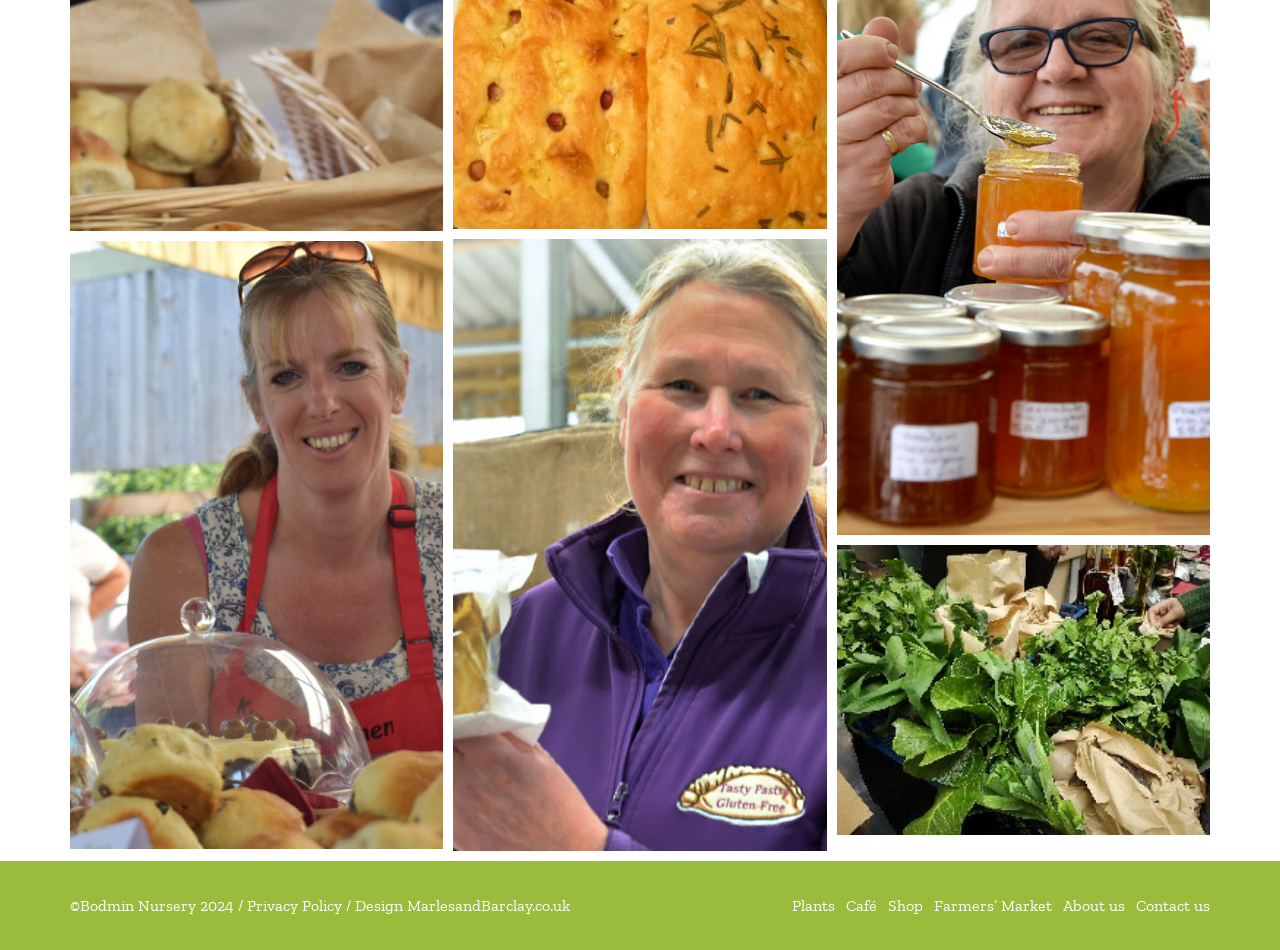Identify the bounding box for the described UI element. Provide the coordinates in (top-left x, top-left y, bottom-right x, bottom-right y) format with values ranging from 0 to 1: Contact us

[0.882, 0.943, 0.945, 0.963]